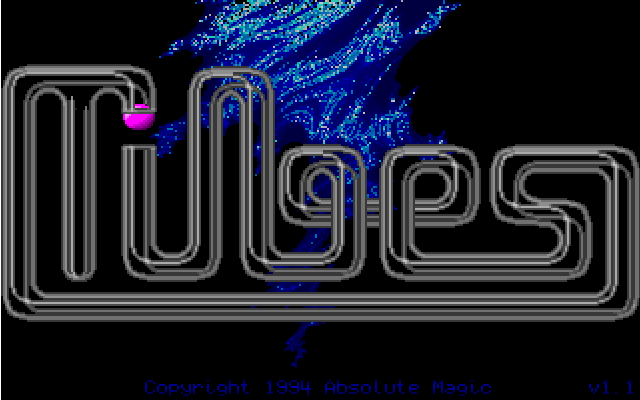Create an elaborate description of the image, covering every aspect.

The image displays the title screen of the game "Tubes," developed by Absolute Magic and released in 1994. The design features intricate, tube-like pathways that form the game's logo, with a small, animated pink sphere seemingly navigating through the maze. The vibrant, swirling blue background enhances the visual appeal, suggesting a dynamic gameplay environment. Below the logo, the text indicates copyright information and the version number (v1.1), highlighting the game's retro aesthetic and nostalgic charm, which embodies the classic gaming era of the 90s.